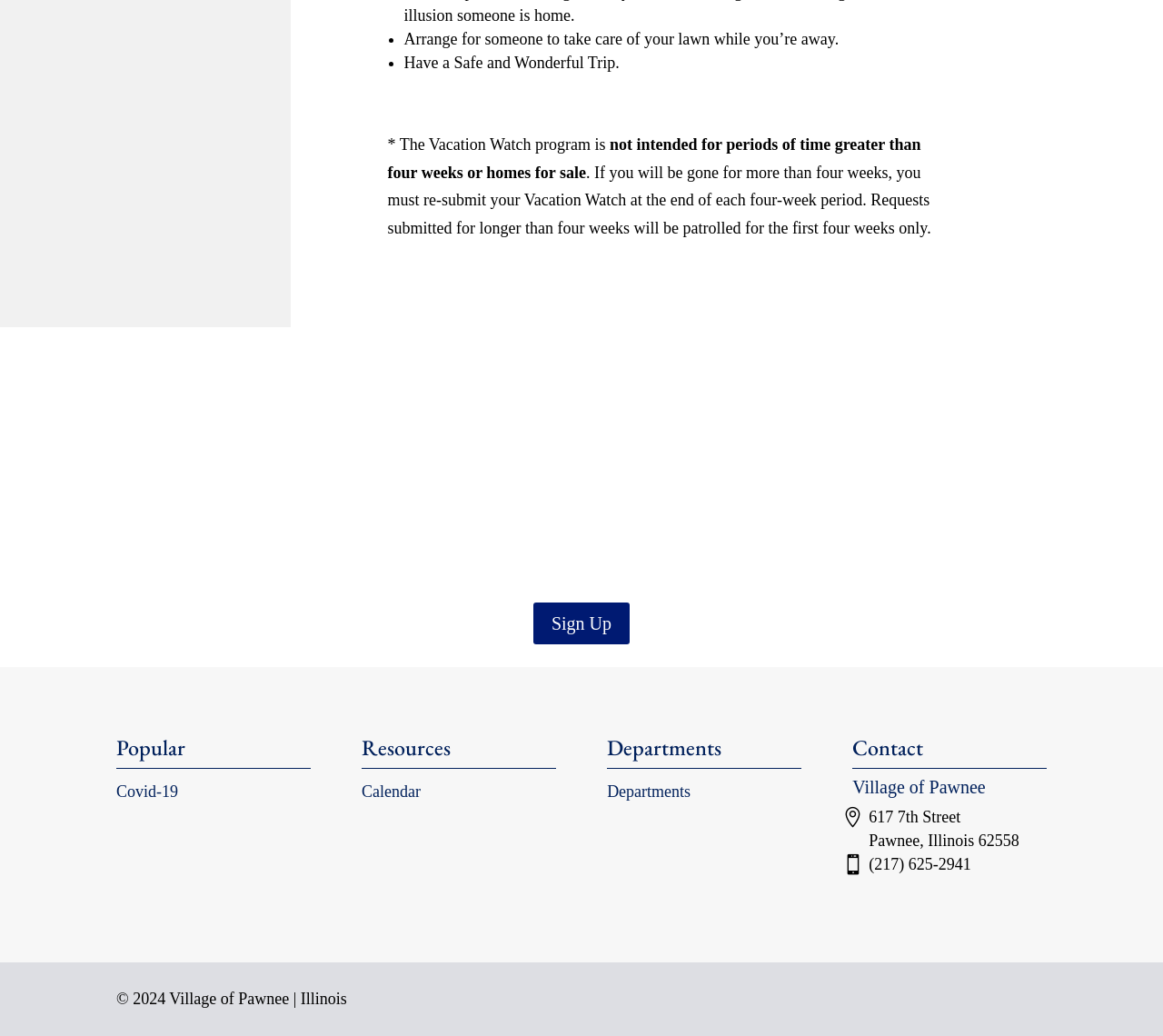What is the copyright year of the Village of Pawnee website?
From the image, respond using a single word or phrase.

2024